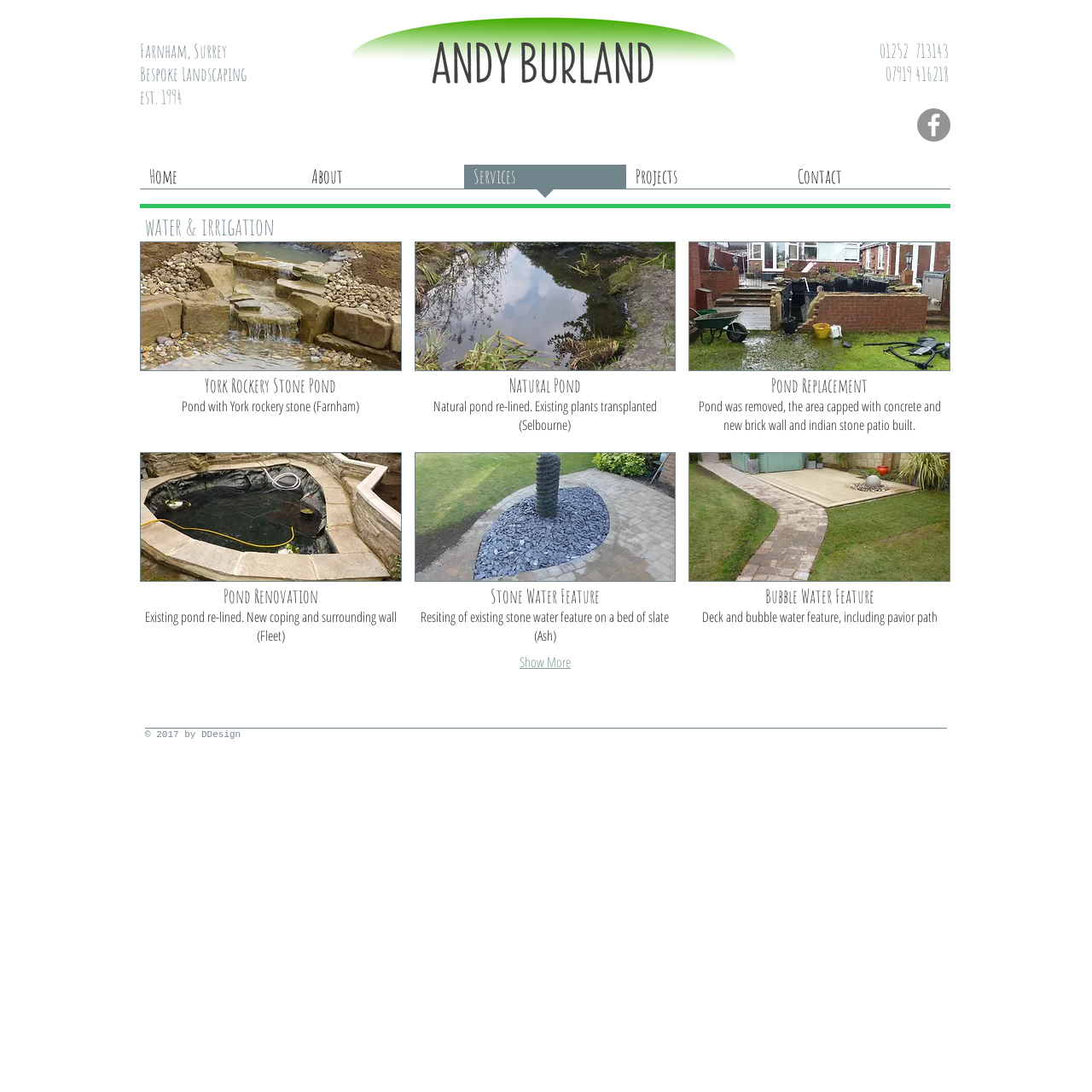Determine the bounding box coordinates for the UI element with the following description: "Show More". The coordinates should be four float numbers between 0 and 1, represented as [left, top, right, bottom].

[0.128, 0.597, 0.87, 0.615]